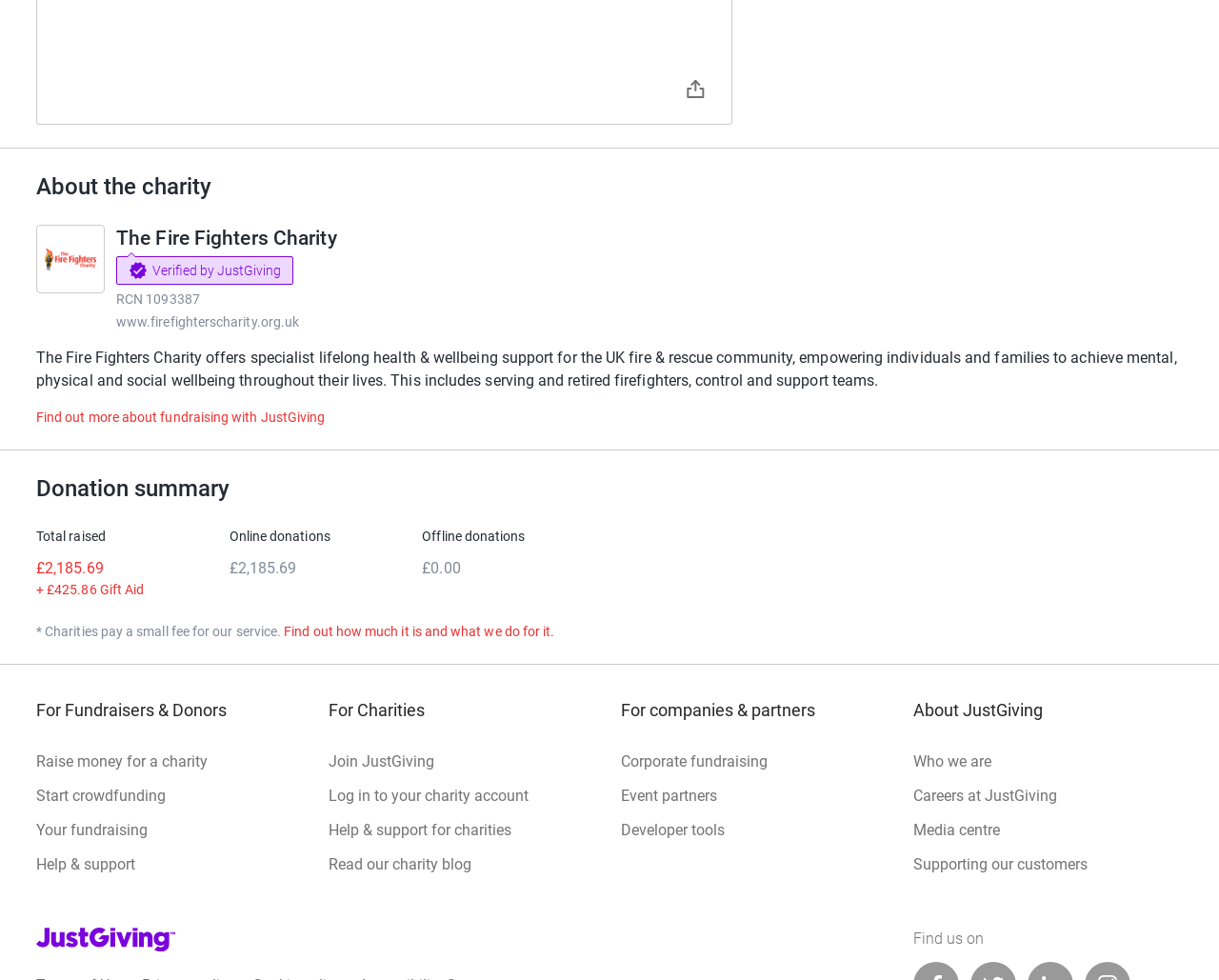Please determine the bounding box coordinates of the area that needs to be clicked to complete this task: 'Raise money for a charity'. The coordinates must be four float numbers between 0 and 1, formatted as [left, top, right, bottom].

[0.03, 0.76, 0.251, 0.795]